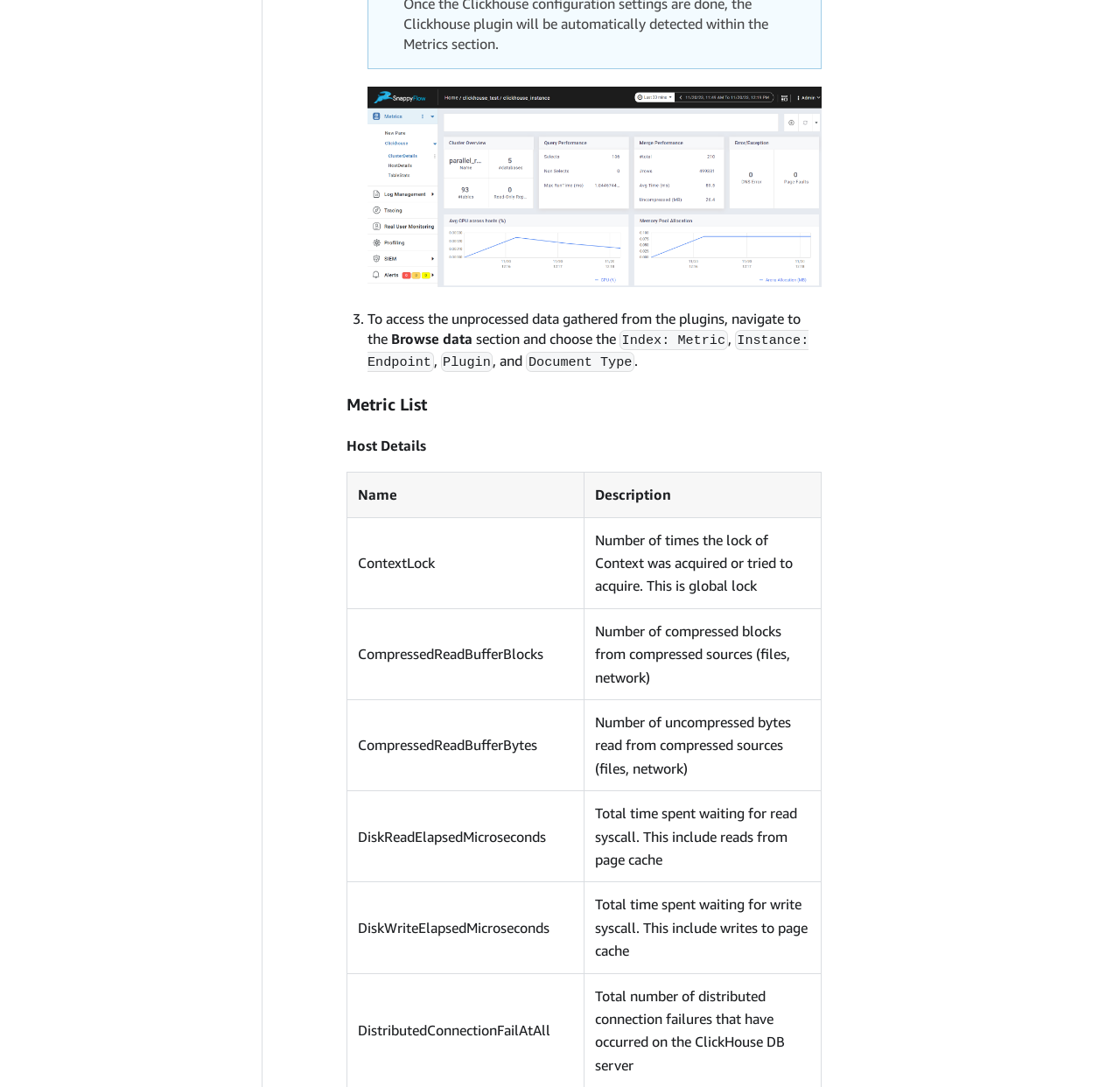Indicate the bounding box coordinates of the element that needs to be clicked to satisfy the following instruction: "Direct link to Metric List". The coordinates should be four float numbers between 0 and 1, i.e., [left, top, right, bottom].

[0.381, 0.363, 0.396, 0.381]